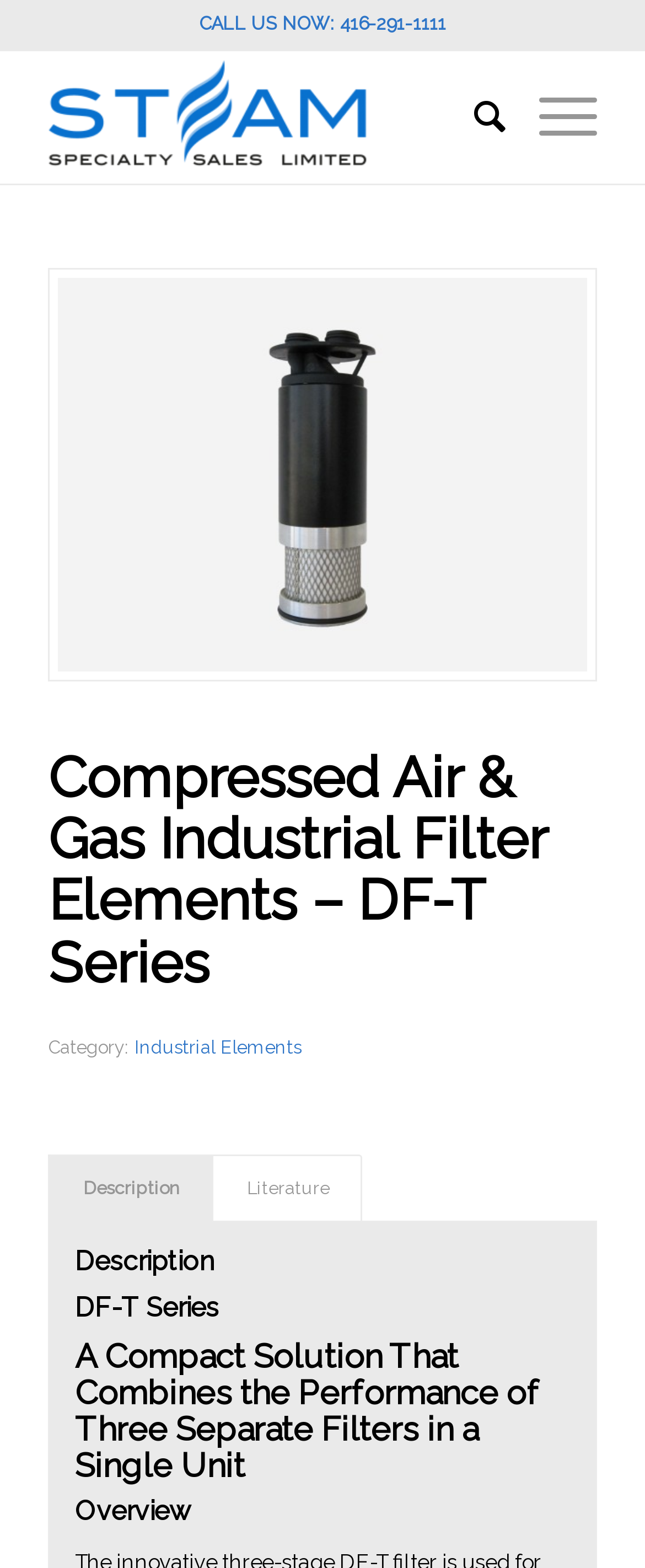Extract the main heading text from the webpage.

Compressed Air & Gas Industrial Filter Elements – DF-T Series